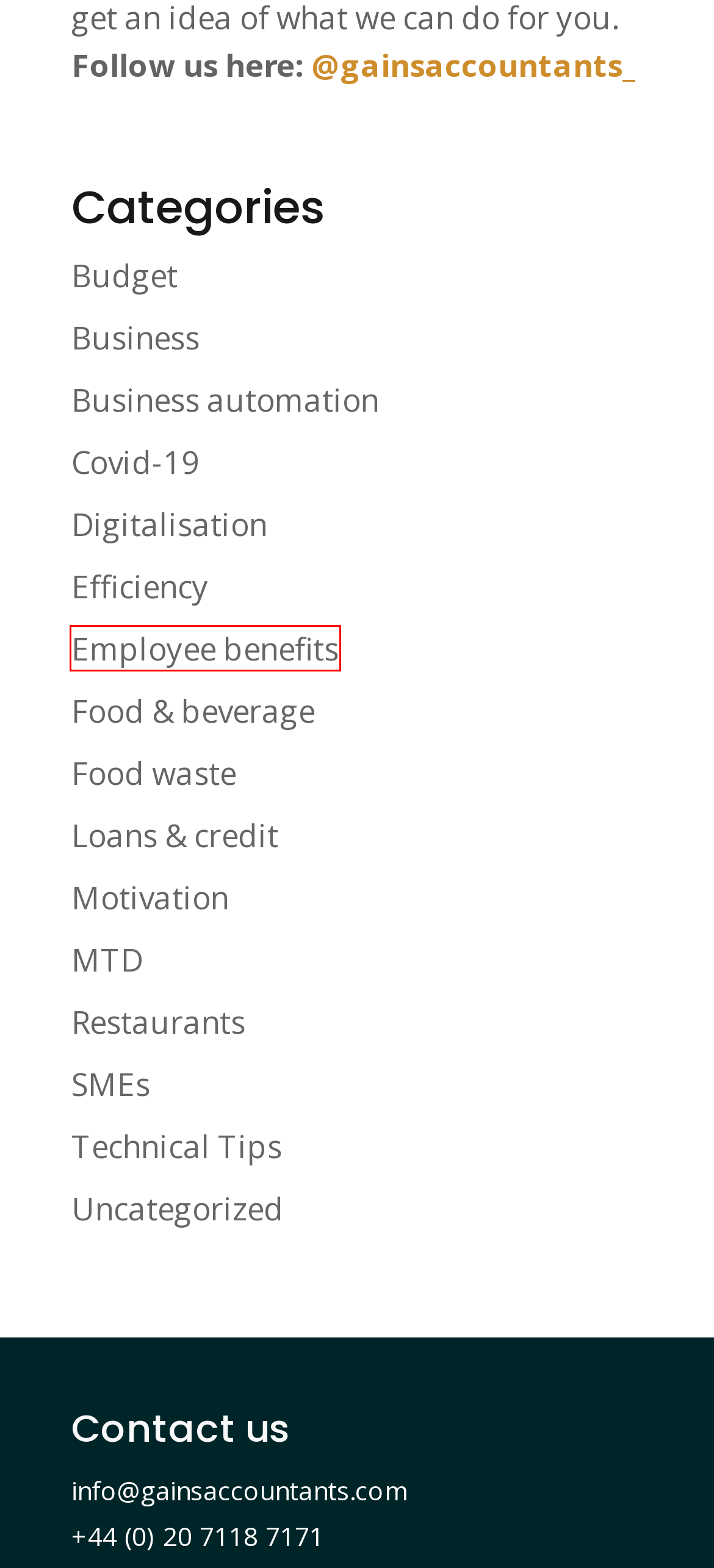Evaluate the webpage screenshot and identify the element within the red bounding box. Select the webpage description that best fits the new webpage after clicking the highlighted element. Here are the candidates:
A. Uncategorized Archives | Gains Accountants
B. MTD Archives | Gains Accountants
C. Food waste Archives | Gains Accountants
D. Employee benefits Archives | Gains Accountants
E. Digitalisation Archives | Gains Accountants
F. Efficiency Archives | Gains Accountants
G. Loans & credit Archives | Gains Accountants
H. Technical Tips Archives | Gains Accountants

D